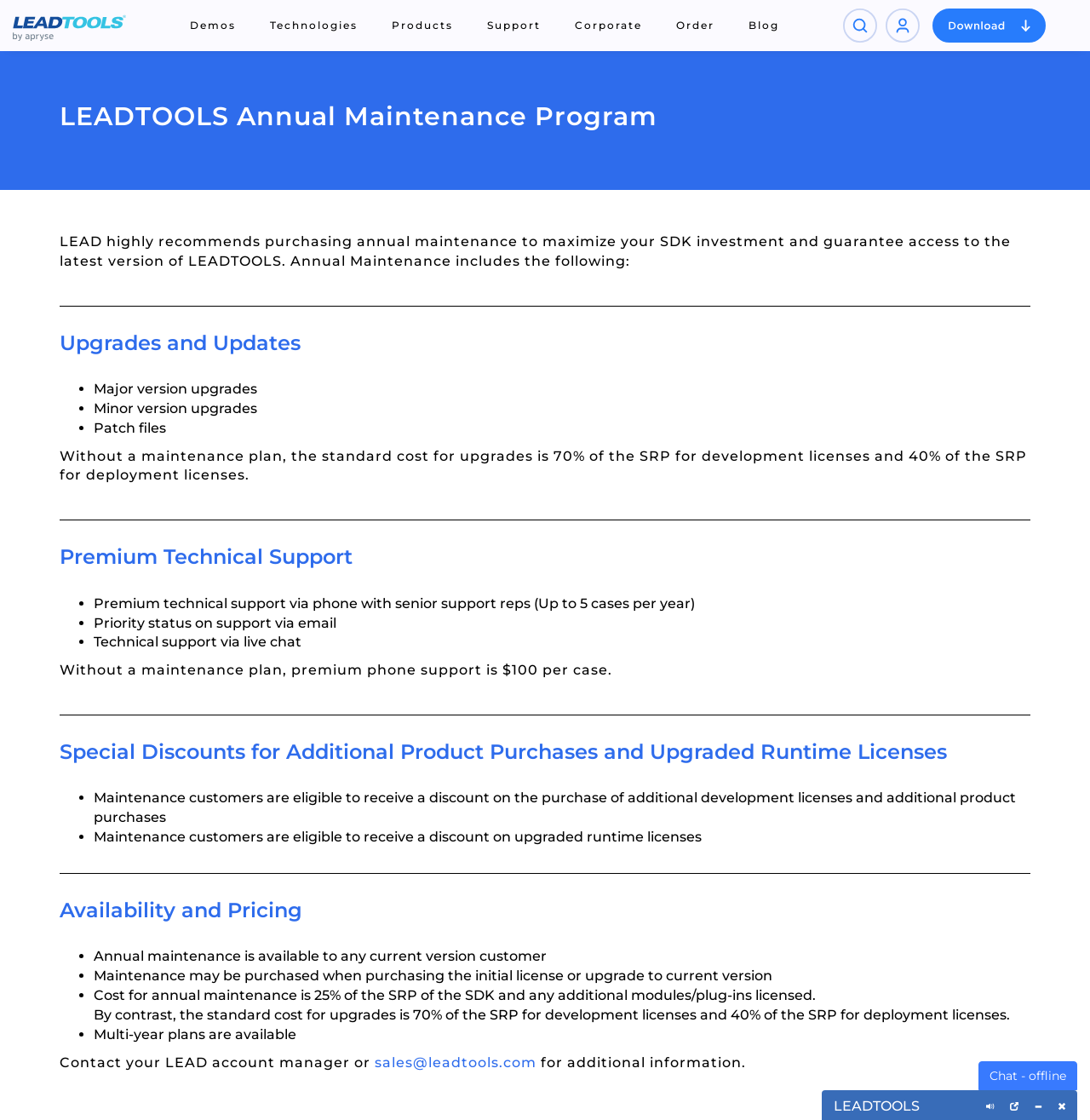Please specify the bounding box coordinates of the clickable region necessary for completing the following instruction: "View Demos". The coordinates must consist of four float numbers between 0 and 1, i.e., [left, top, right, bottom].

[0.163, 0.008, 0.228, 0.038]